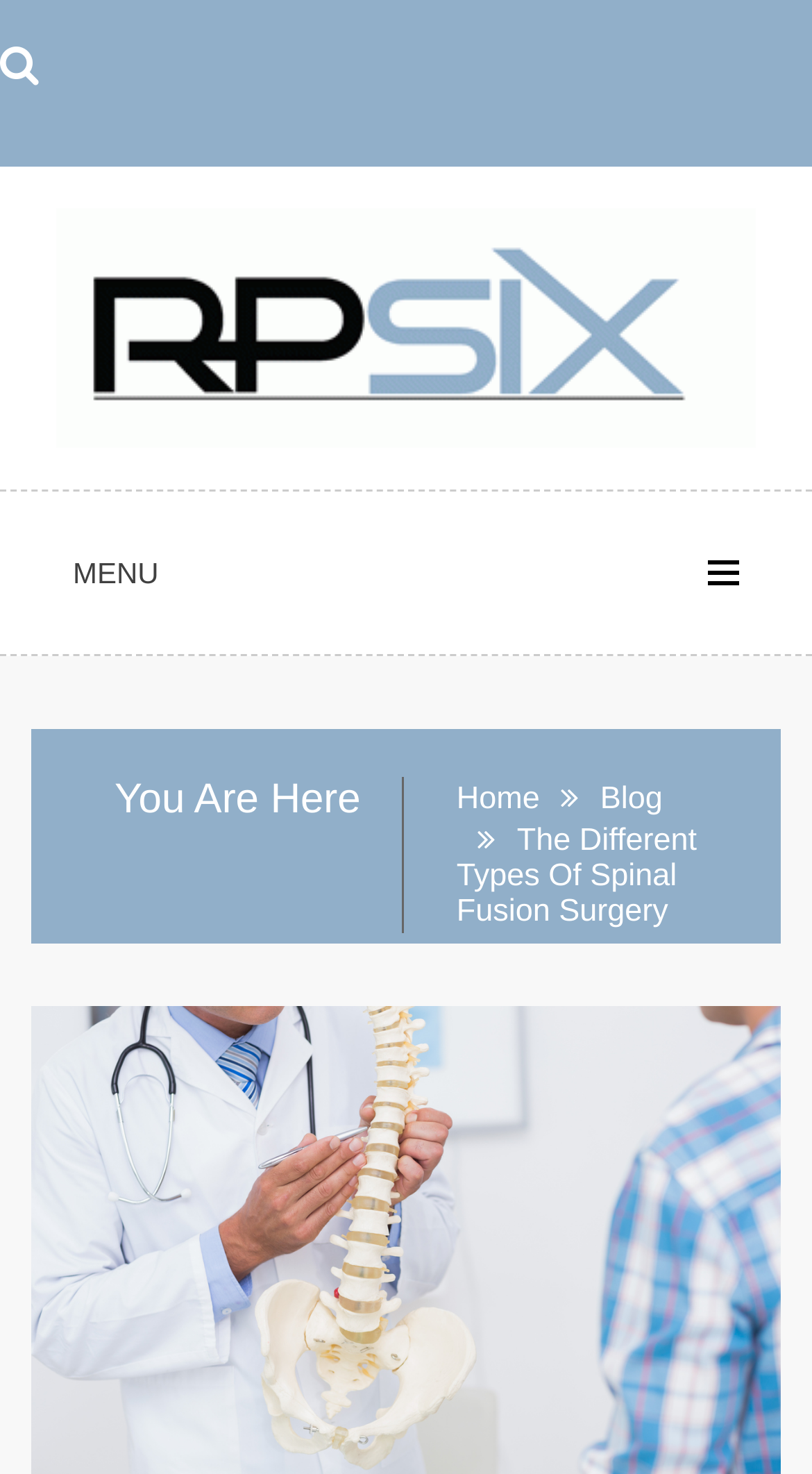Is there a menu present on the webpage?
Please provide a comprehensive answer based on the information in the image.

I found a static text element with the text 'MENU', which suggests that there is a menu present on the webpage, although its contents are not explicitly shown.